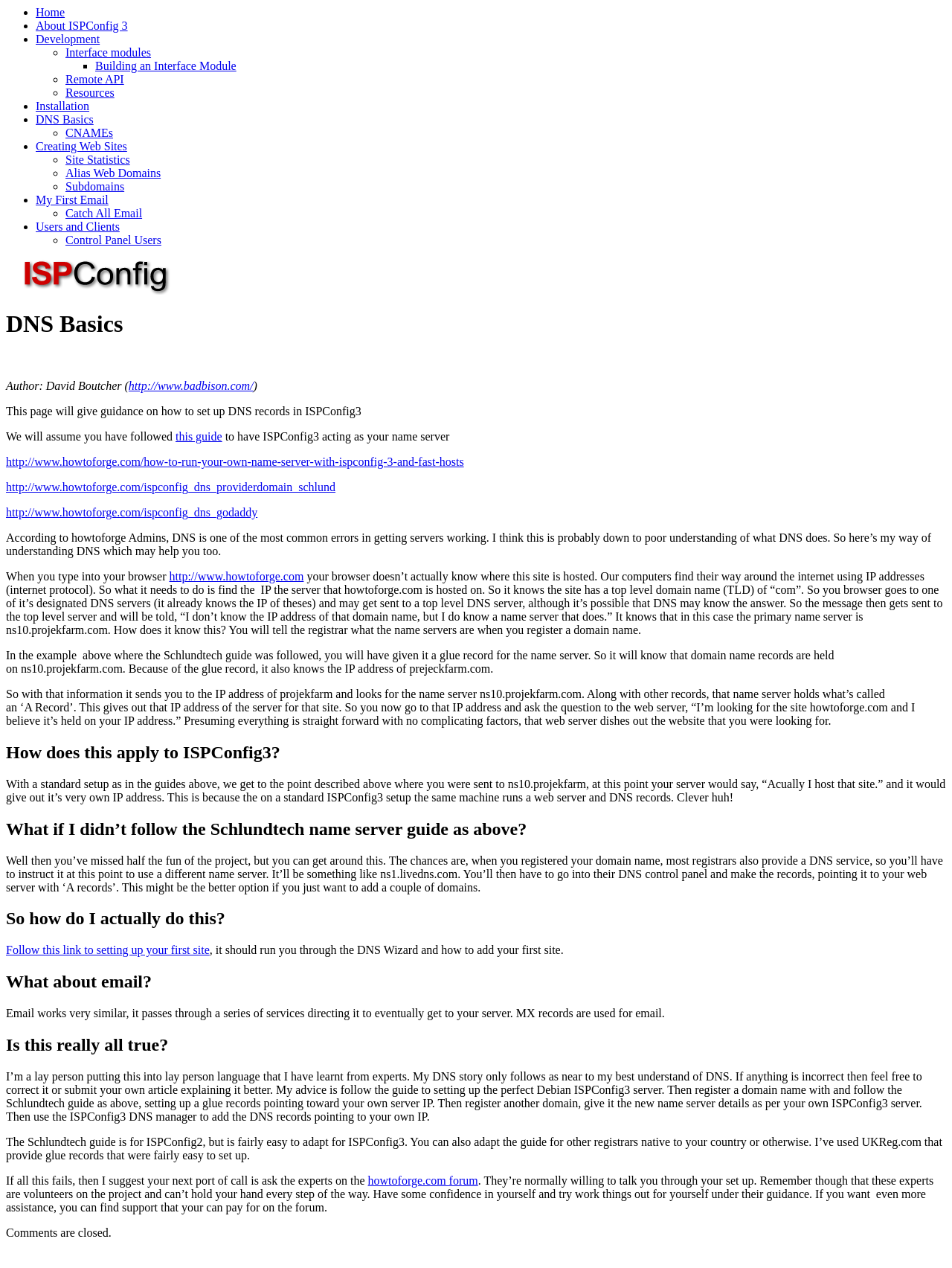Give a concise answer using one word or a phrase to the following question:
What is the name of the documentation?

ISPConfig 3 Documentation